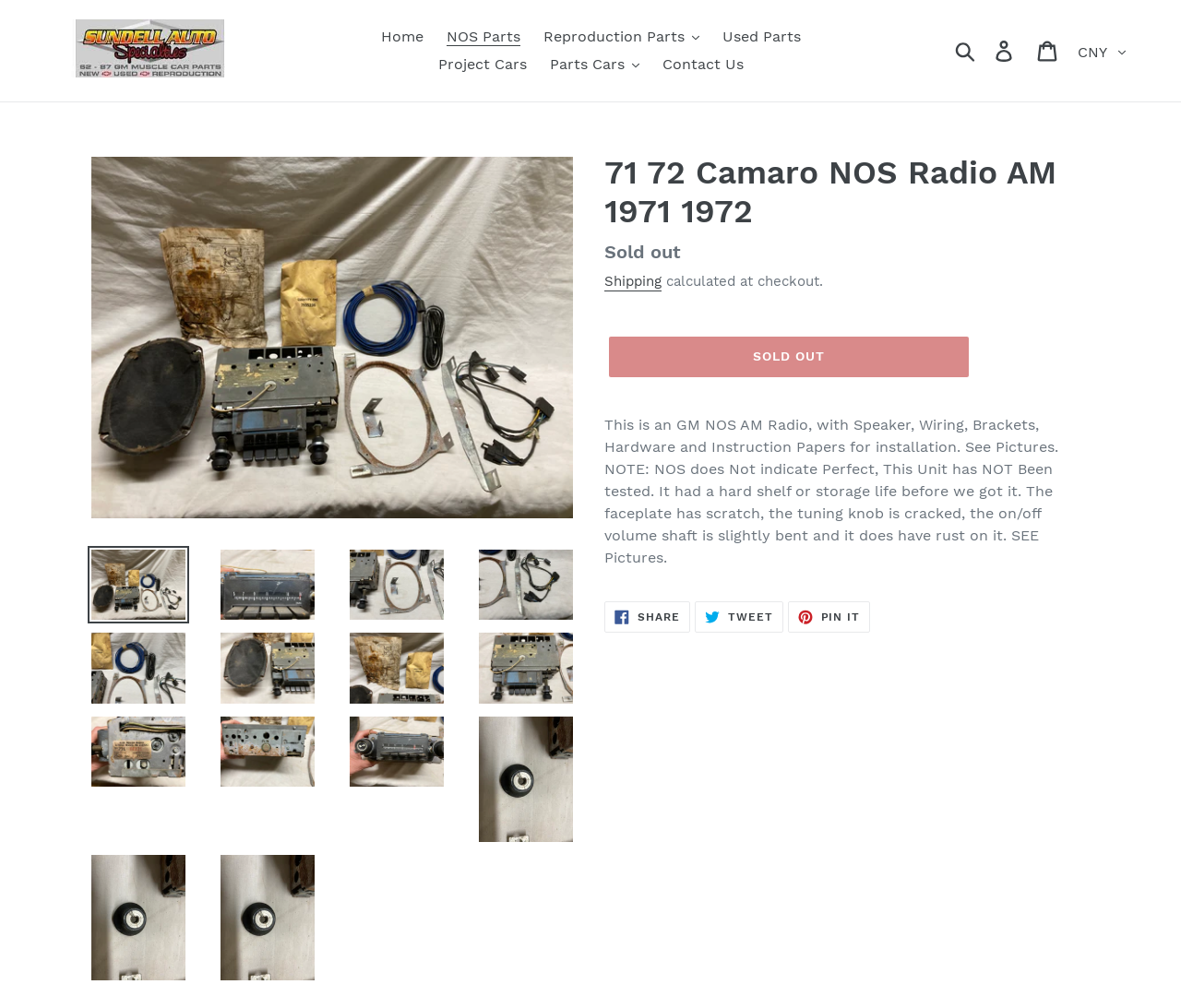Show me the bounding box coordinates of the clickable region to achieve the task as per the instruction: "Click the 'Home' link".

[0.314, 0.023, 0.366, 0.05]